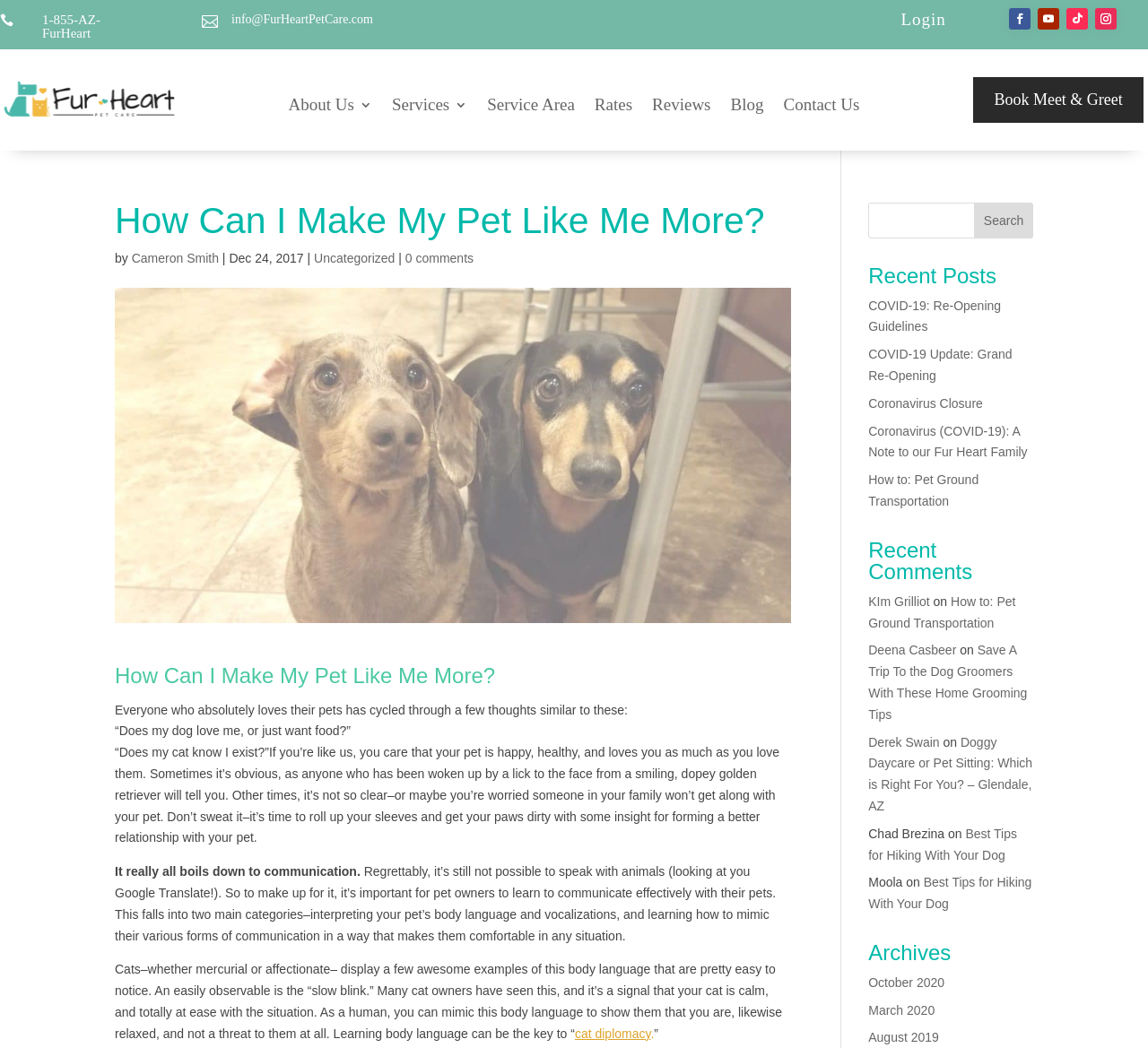Please locate the clickable area by providing the bounding box coordinates to follow this instruction: "Read the 'How Can I Make My Pet Like Me More?' article".

[0.1, 0.193, 0.689, 0.237]